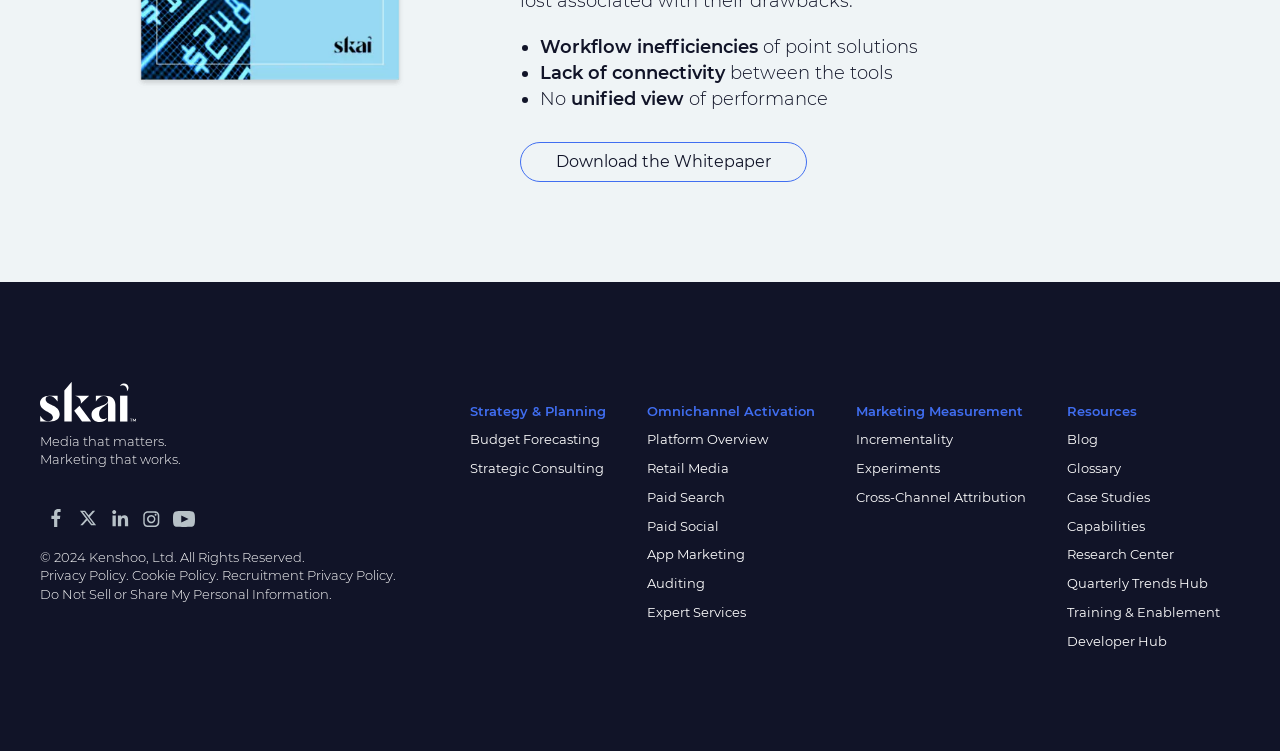Find the bounding box coordinates of the element to click in order to complete this instruction: "View Budget Forecasting". The bounding box coordinates must be four float numbers between 0 and 1, denoted as [left, top, right, bottom].

[0.367, 0.574, 0.469, 0.596]